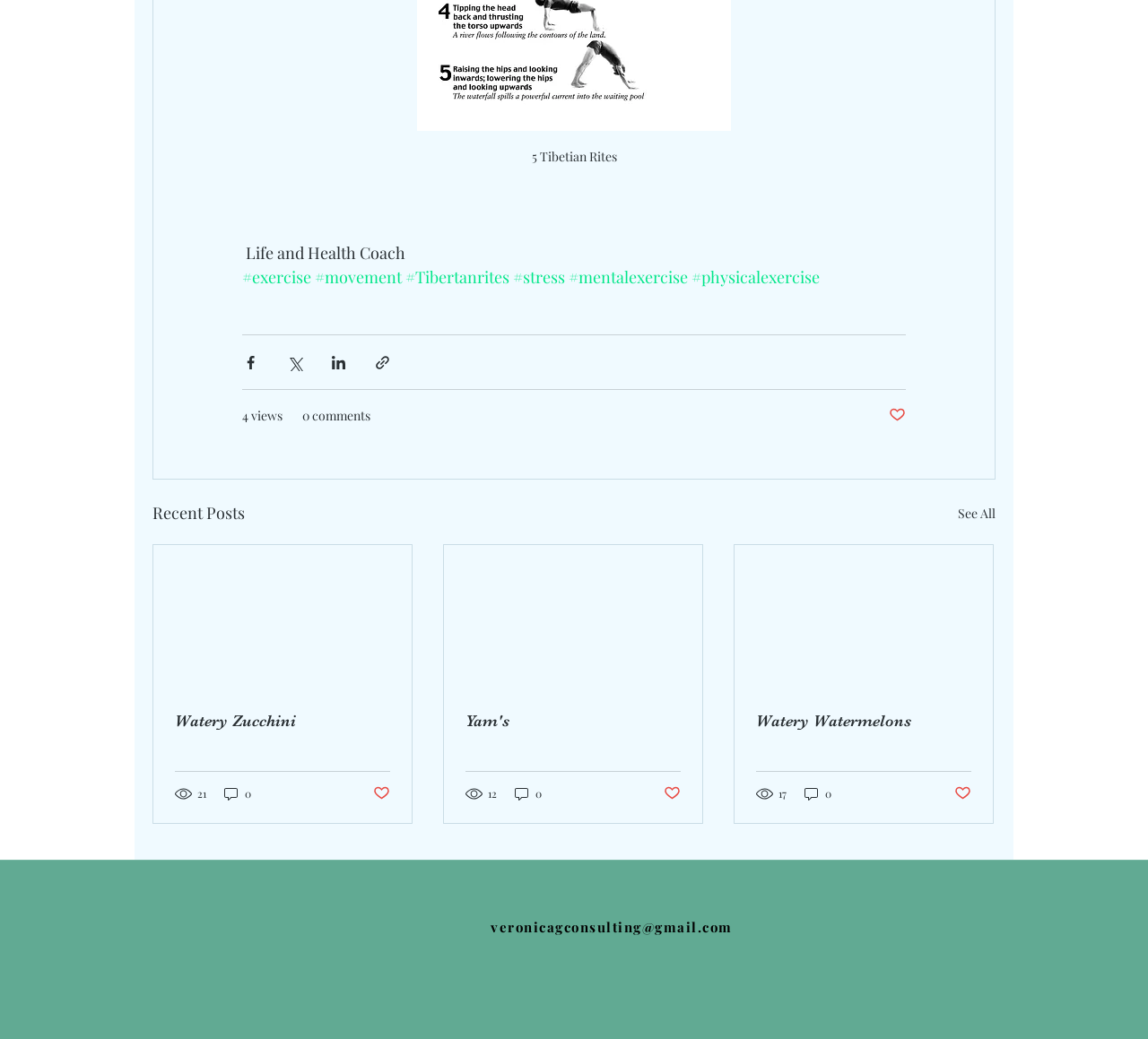Indicate the bounding box coordinates of the element that must be clicked to execute the instruction: "Share via LinkedIn". The coordinates should be given as four float numbers between 0 and 1, i.e., [left, top, right, bottom].

[0.288, 0.341, 0.302, 0.357]